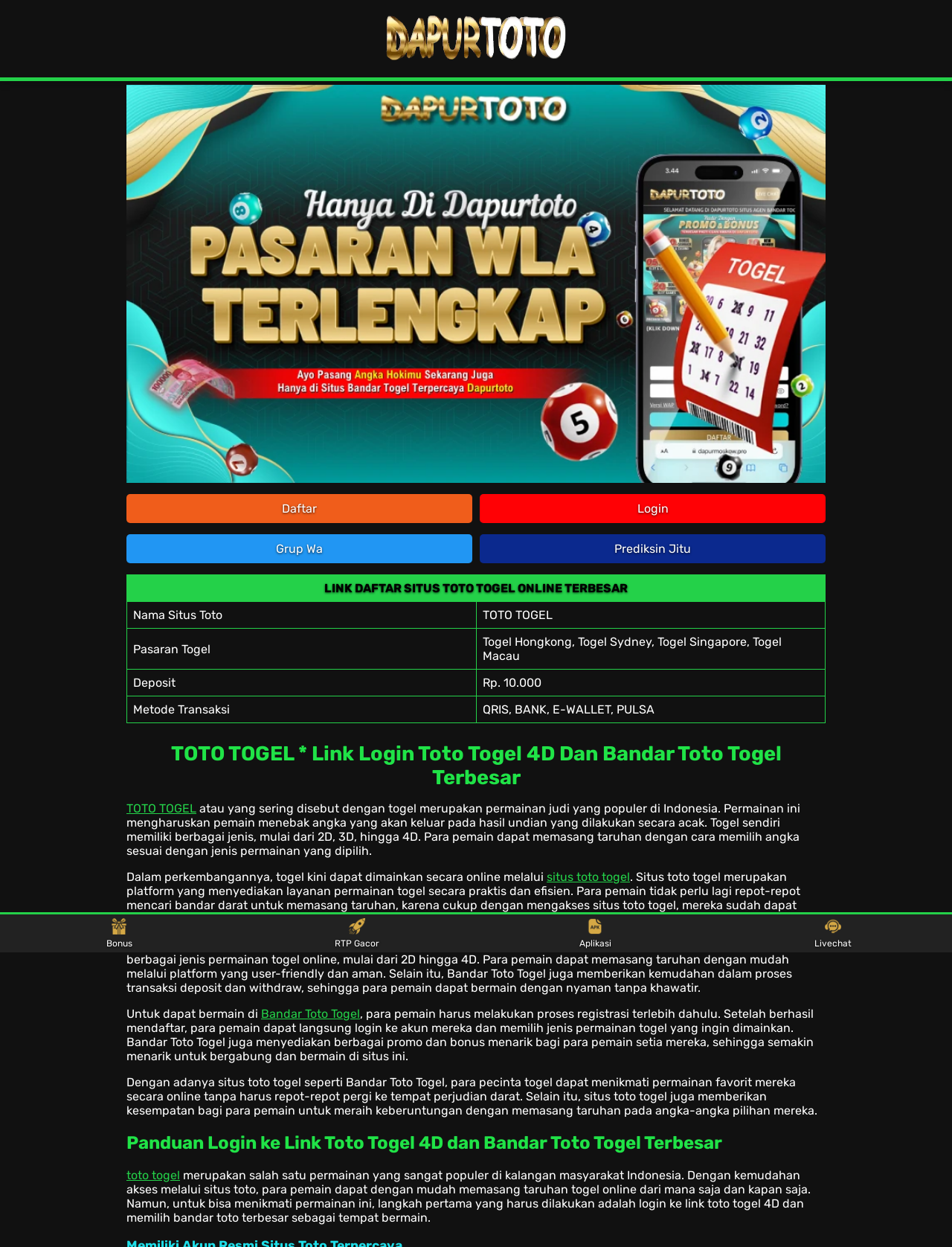Pinpoint the bounding box coordinates of the area that must be clicked to complete this instruction: "Click the 'Prediksin Jitu' link".

[0.504, 0.429, 0.867, 0.452]